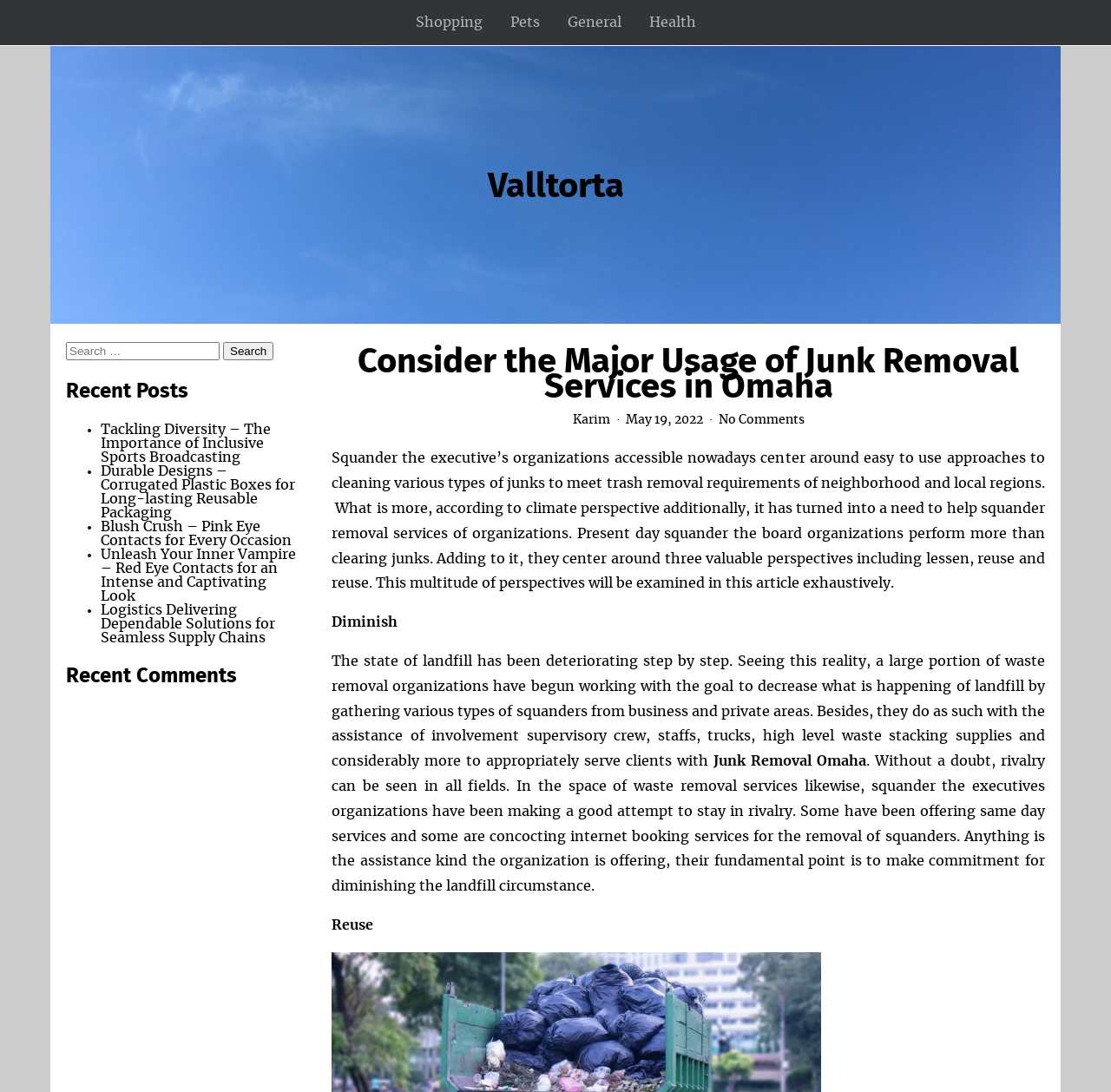What is the title of the website?
Using the image as a reference, answer the question in detail.

The title of the website can be found in the heading 'Valltorta' at the top of the webpage, which is also a link that likely leads to the homepage of the website.